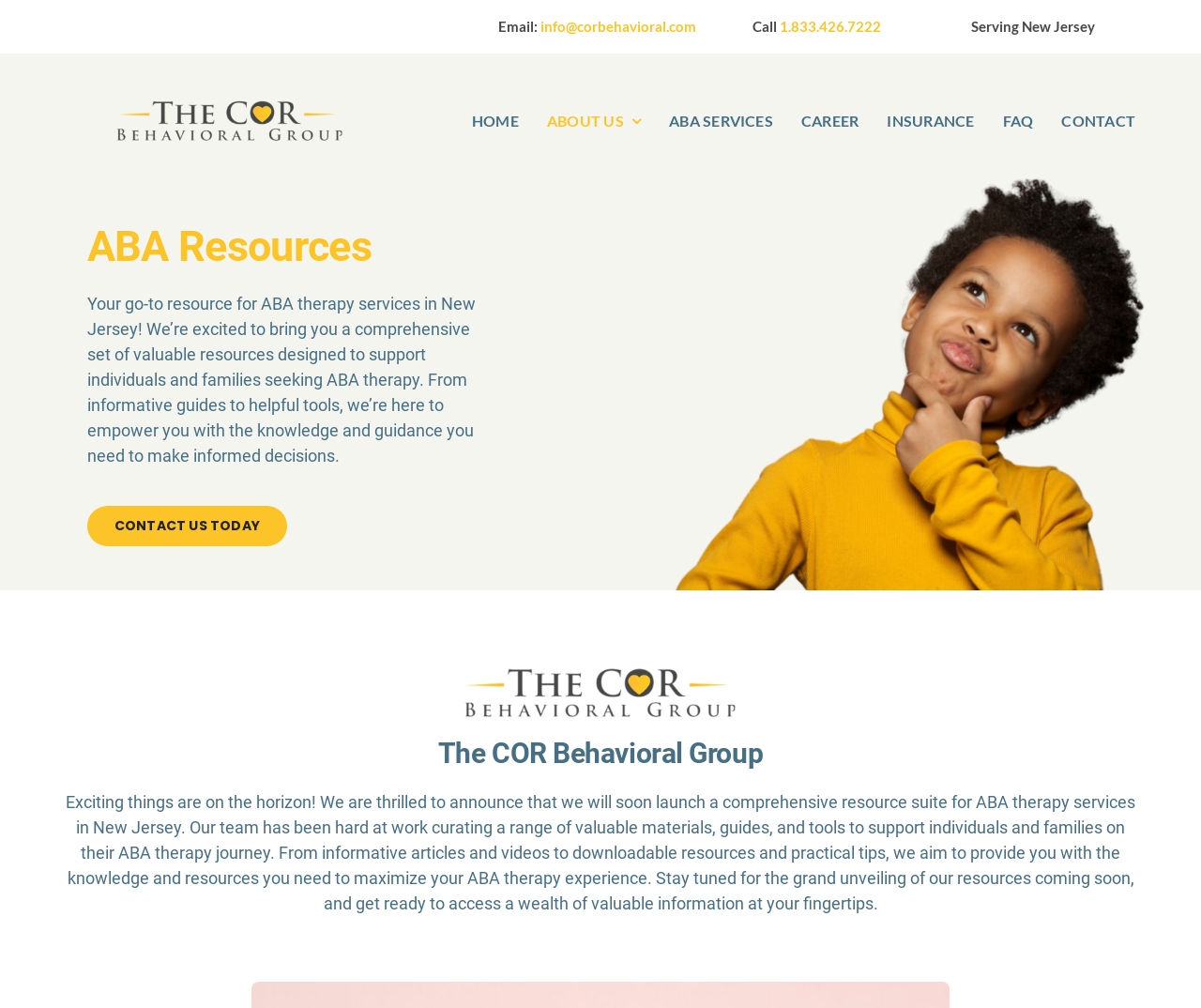Kindly determine the bounding box coordinates for the area that needs to be clicked to execute this instruction: "Learn about ABA services".

[0.557, 0.09, 0.644, 0.15]